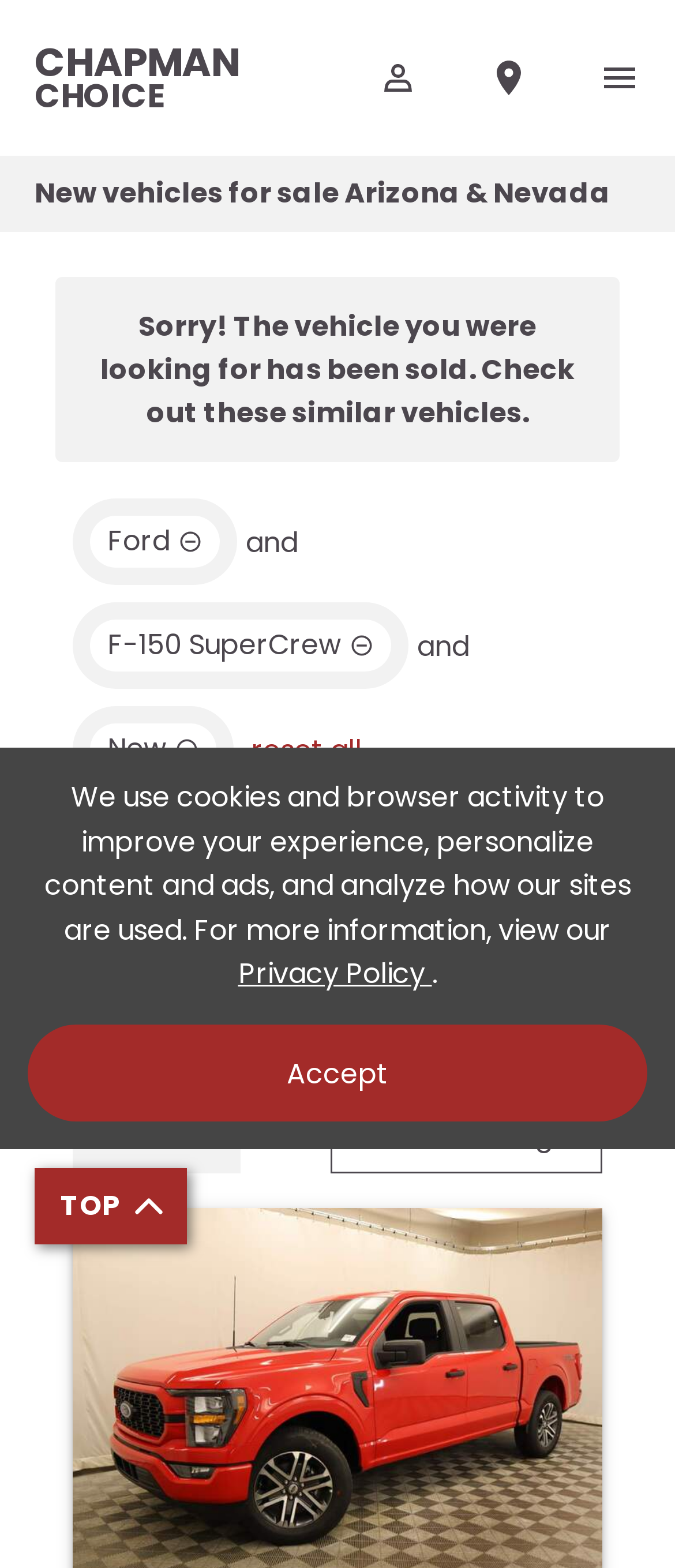Pinpoint the bounding box coordinates for the area that should be clicked to perform the following instruction: "View Memory Lounge image".

None